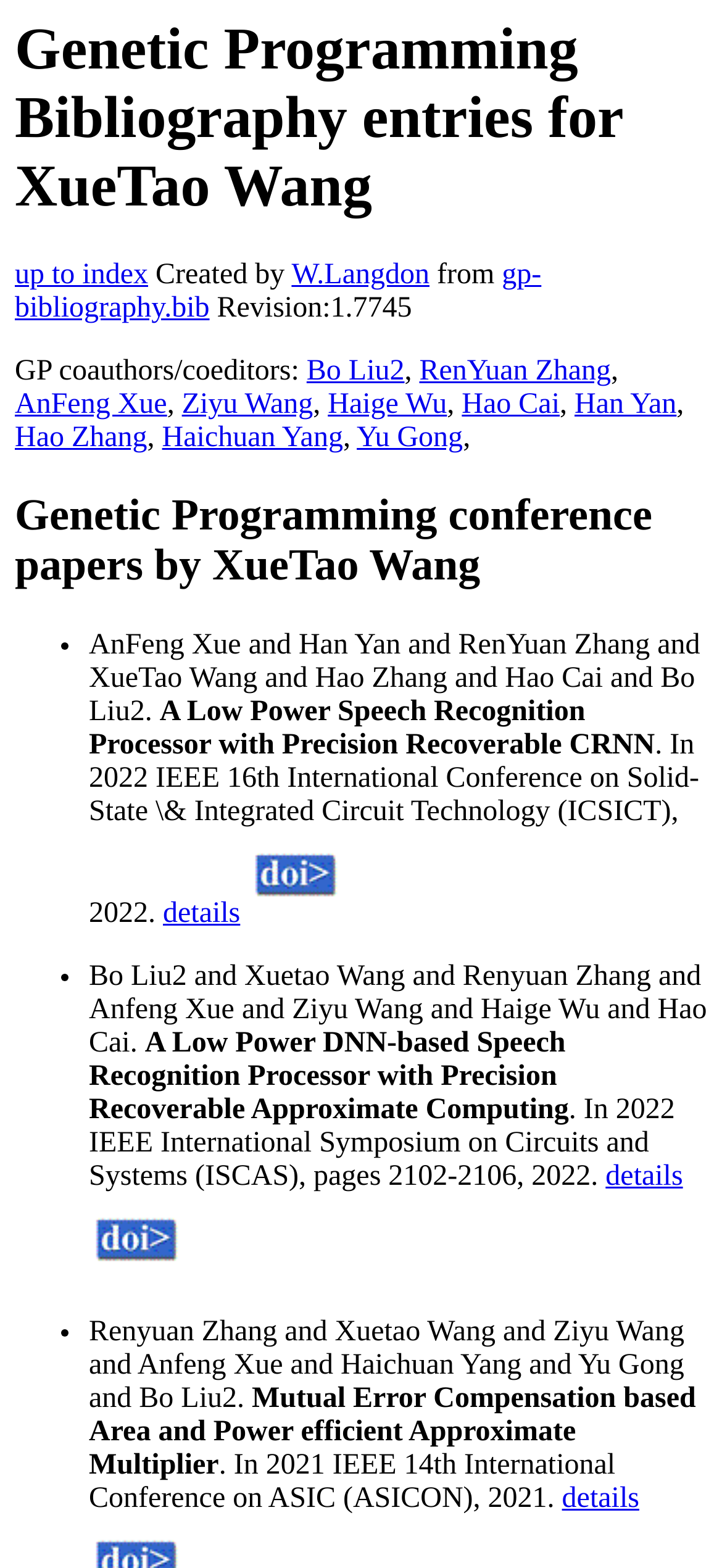Please provide the main heading of the webpage content.

Genetic Programming Bibliography entries for XueTao Wang